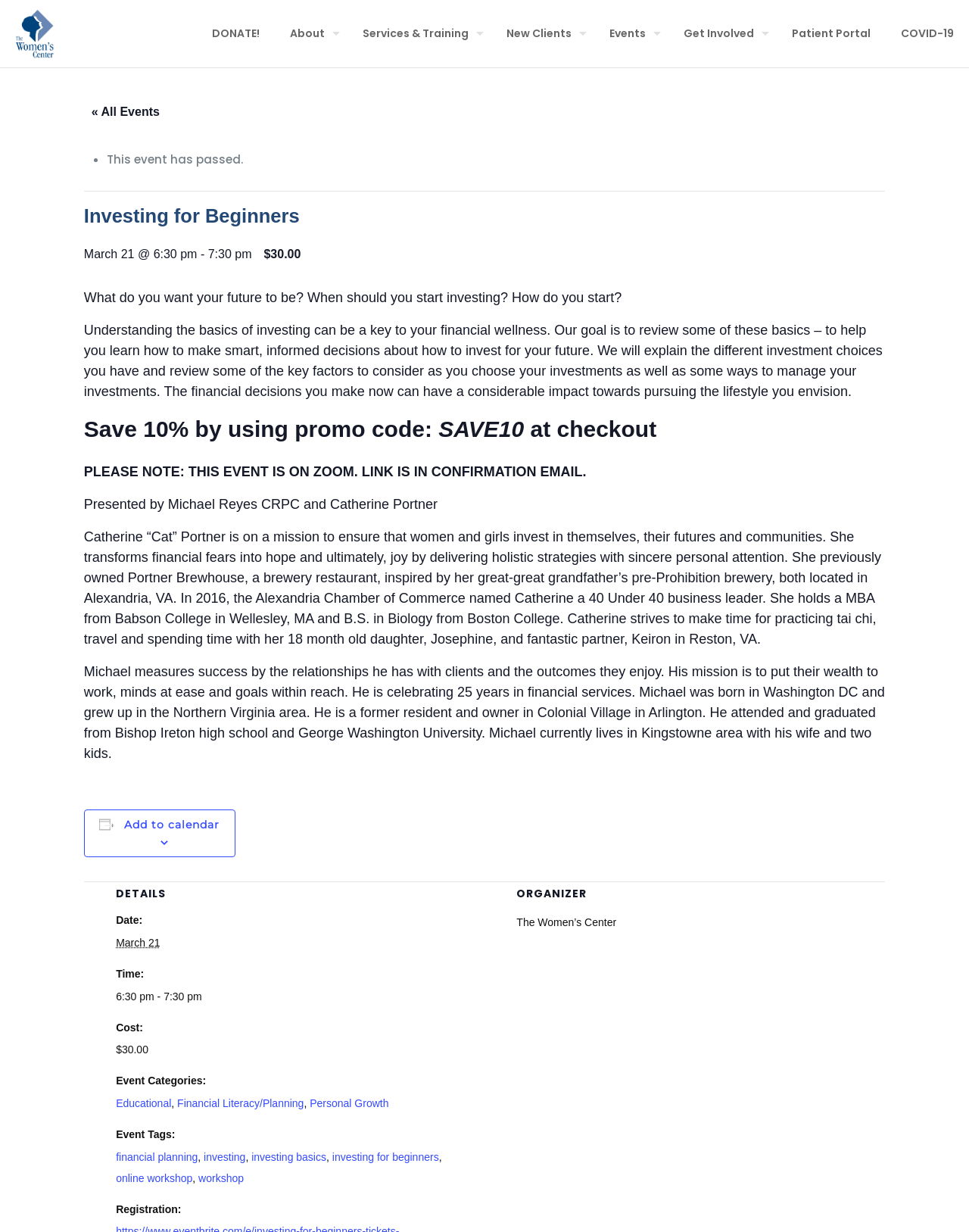Explain the webpage in detail, including its primary components.

The webpage is about an event titled "Investing for Beginners" organized by The Women's Center. At the top of the page, there is a logo of The Women's Center, followed by a navigation menu with links to different sections of the website, including "DONATE!", "About", "Services & Training", and more.

Below the navigation menu, there is a section that displays the event details. The event title "Investing for Beginners" is prominently displayed, along with the date and time of the event, which is March 21 from 6:30 pm to 7:30 pm. The event costs $30.00, and there is a promo code "SAVE10" that can be used to get a 10% discount.

The event description is provided, which explains that the event aims to help attendees learn the basics of investing and make smart financial decisions. The event will be presented by Michael Reyes CRPC and Catherine Portner, and their brief biographies are provided.

There are also details about the event, including the date, time, cost, and event categories, which are Educational, Financial Literacy/Planning, and Personal Growth. The event tags include financial planning, investing, investing basics, investing for beginners, online workshop, and workshop.

At the bottom of the page, there is a section that displays the organizer's information, which is The Women's Center.